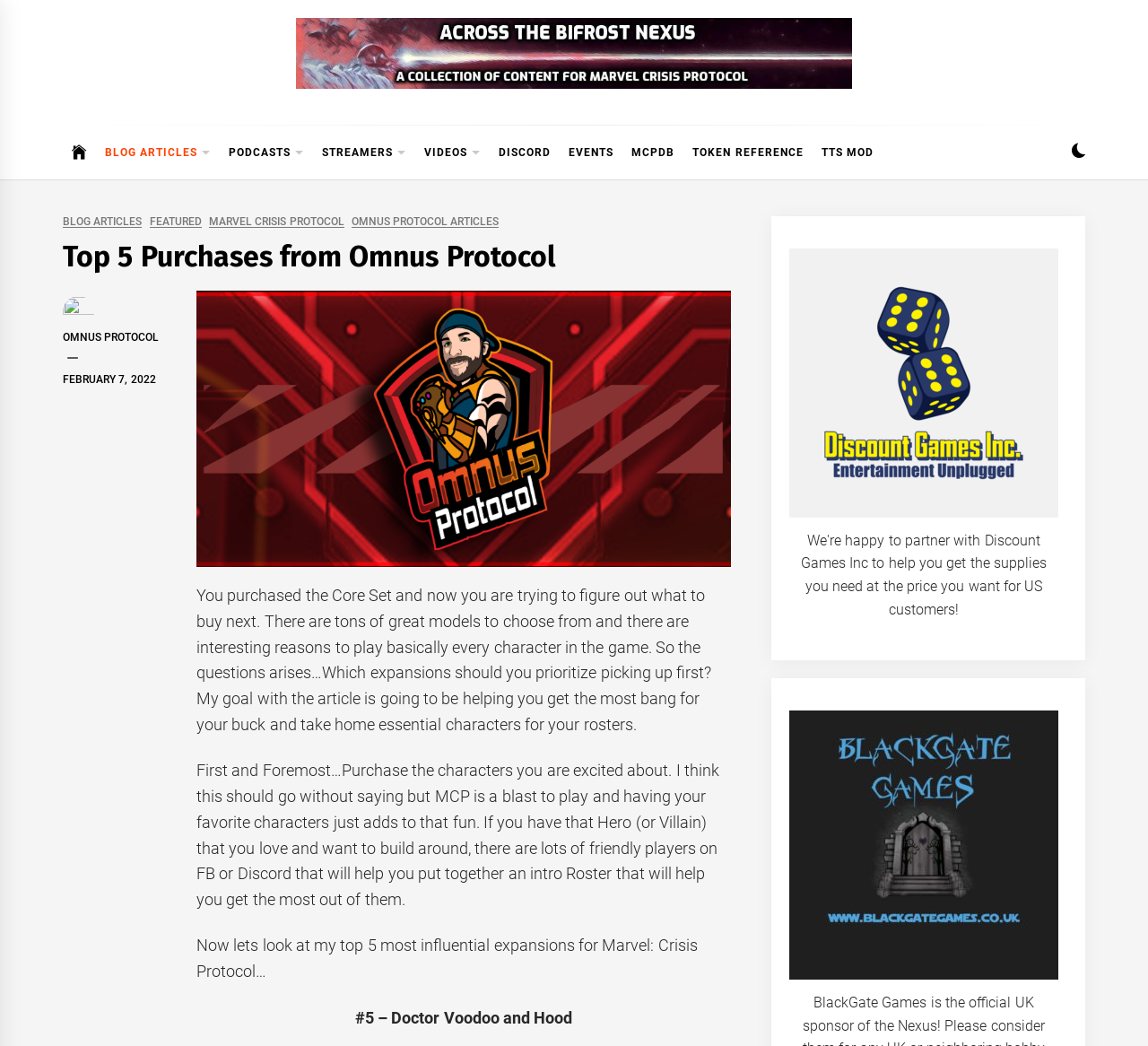Find and indicate the bounding box coordinates of the region you should select to follow the given instruction: "Click on the 'BLOG ARTICLES' link".

[0.055, 0.207, 0.124, 0.218]